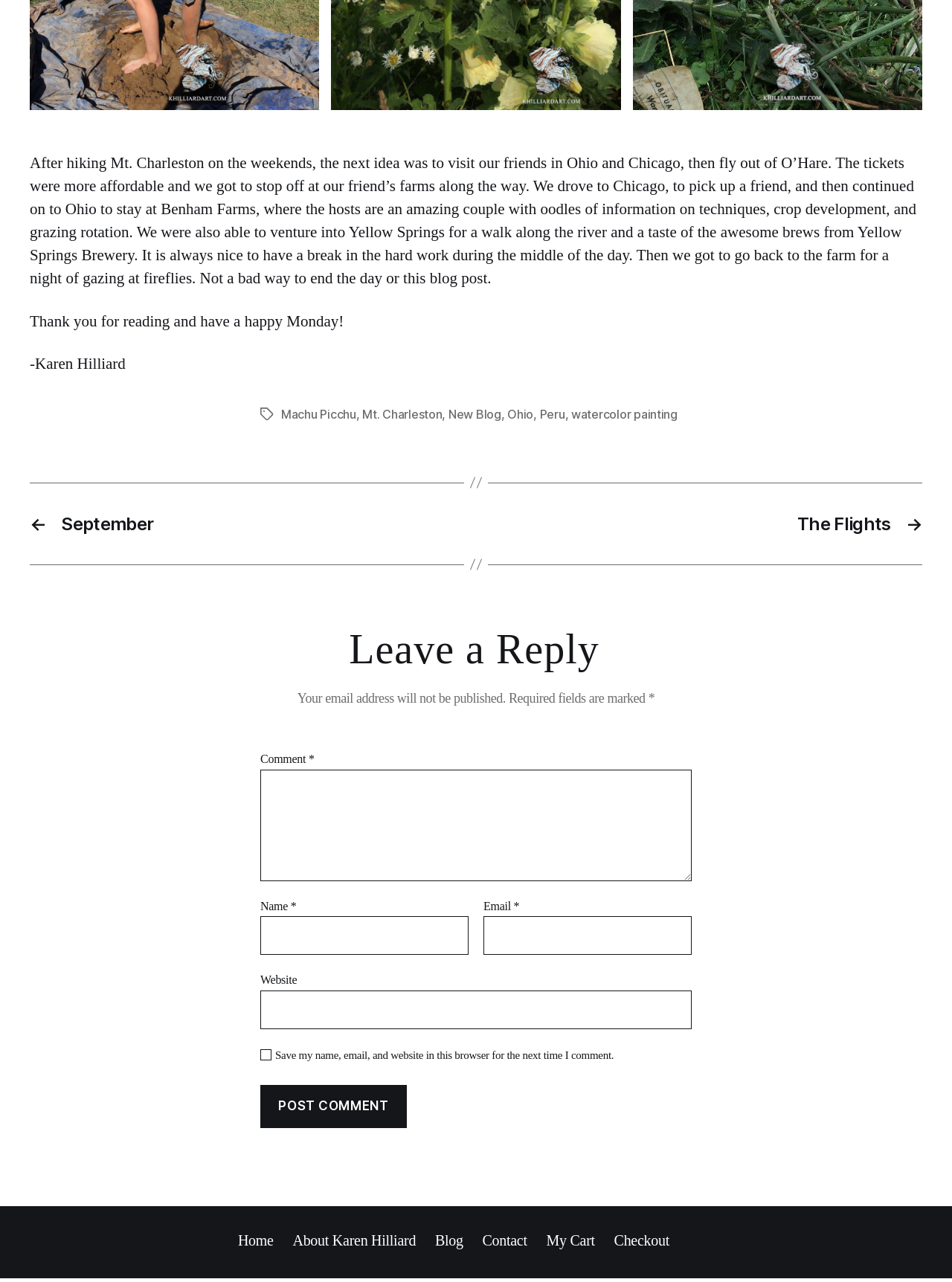Pinpoint the bounding box coordinates of the element that must be clicked to accomplish the following instruction: "Visit the 'Home' page". The coordinates should be in the format of four float numbers between 0 and 1, i.e., [left, top, right, bottom].

[0.25, 0.961, 0.287, 0.974]